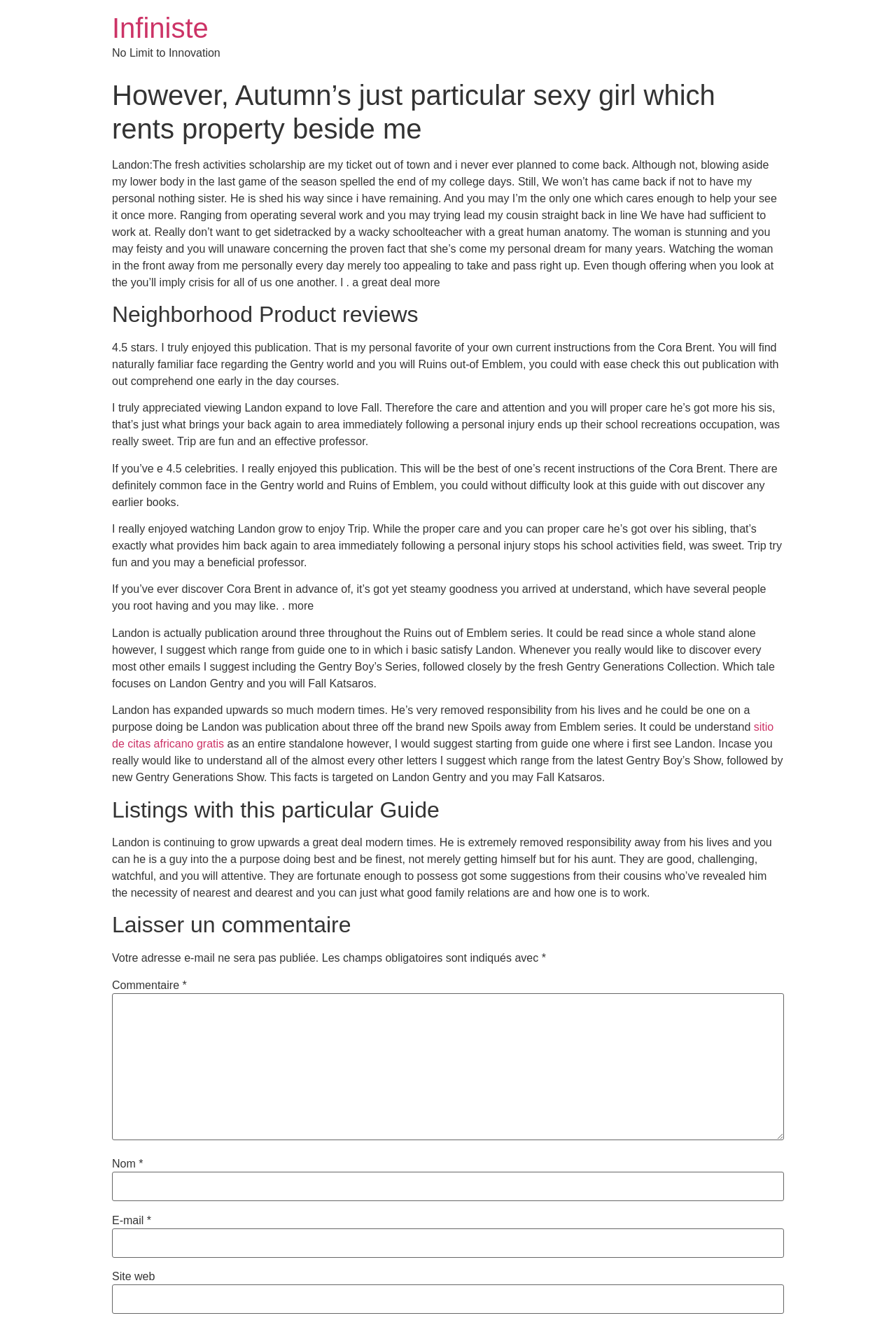How many reviews are shown on this webpage?
Please provide a comprehensive answer based on the details in the screenshot.

There are 4 reviews shown on this webpage, which are listed in the reviews section of the webpage.